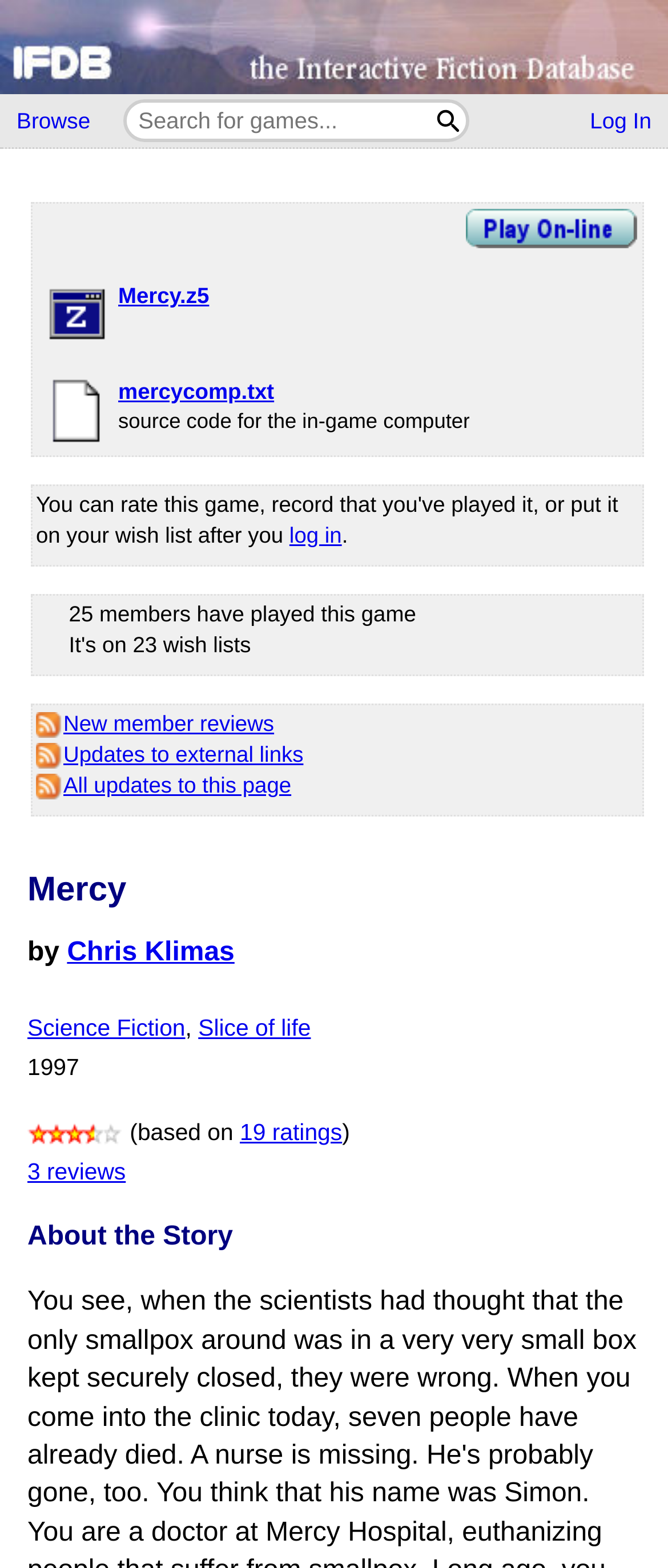Determine the bounding box coordinates for the area you should click to complete the following instruction: "View reviews".

[0.054, 0.453, 0.41, 0.47]